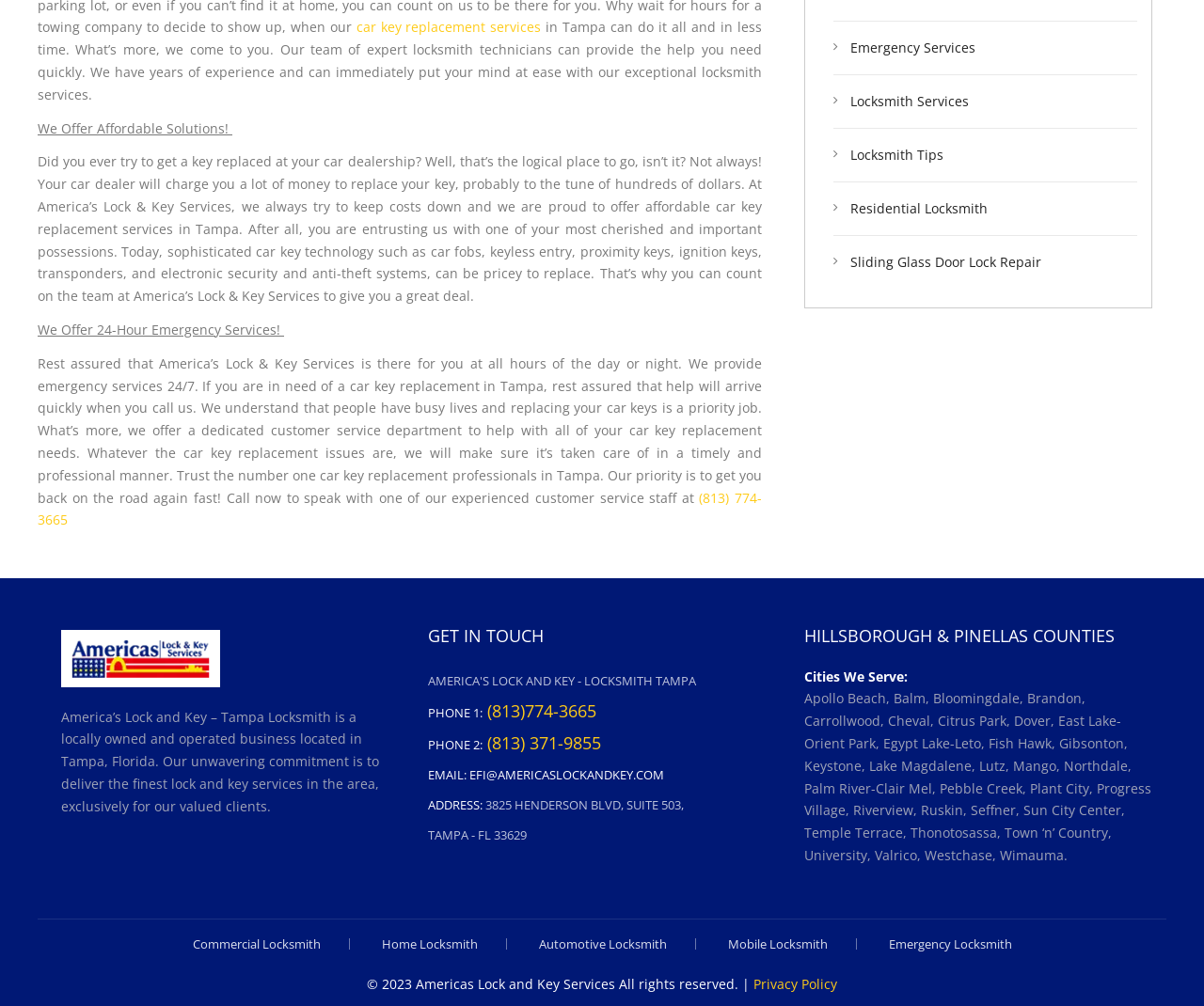Find the bounding box coordinates for the element that must be clicked to complete the instruction: "Click the 'car key replacement services' link". The coordinates should be four float numbers between 0 and 1, indicated as [left, top, right, bottom].

[0.296, 0.018, 0.45, 0.036]